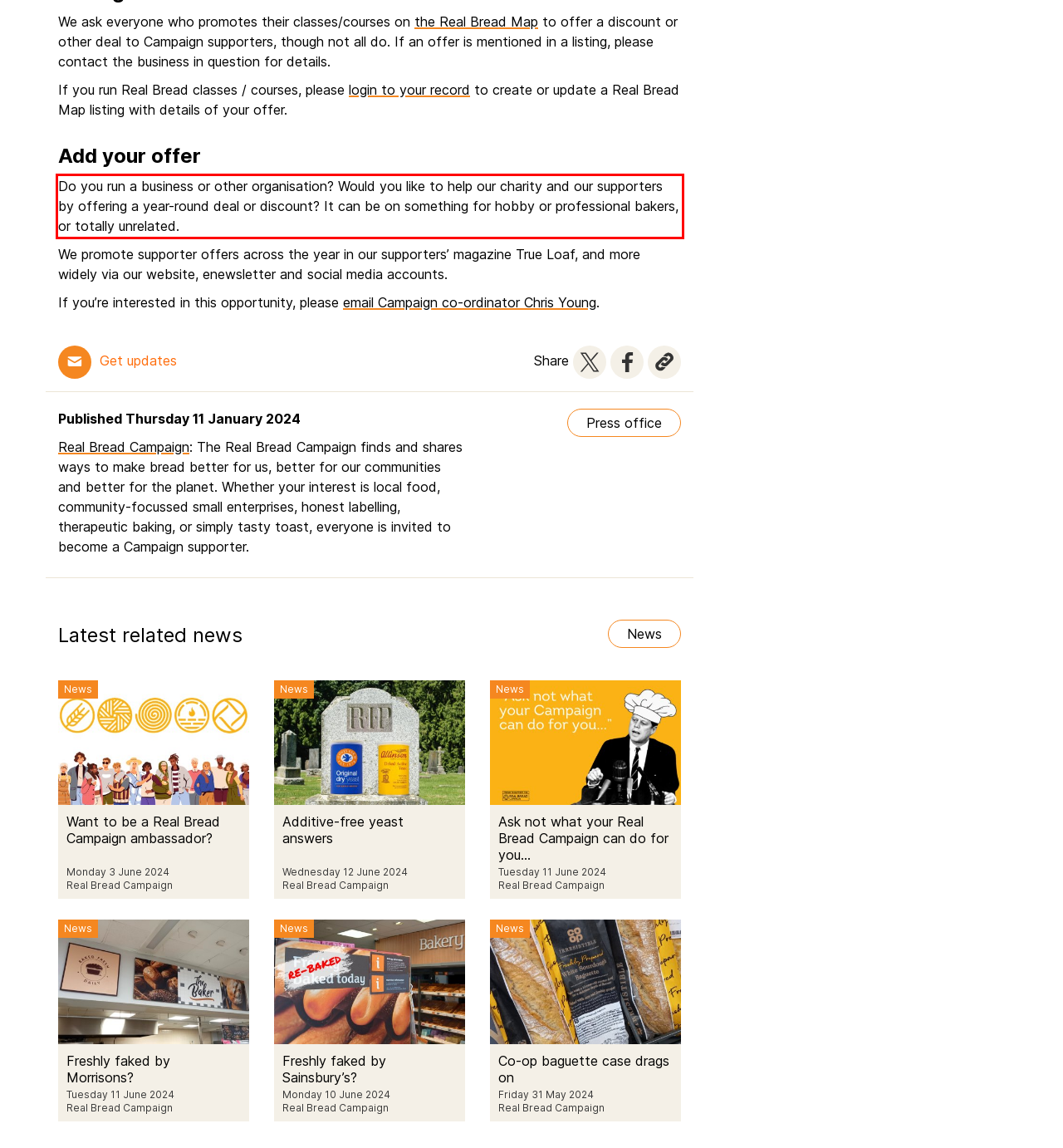Analyze the screenshot of the webpage that features a red bounding box and recognize the text content enclosed within this red bounding box.

Do you run a business or other organisation? Would you like to help our charity and our supporters by offering a year-round deal or discount? It can be on something for hobby or professional bakers, or totally unrelated.